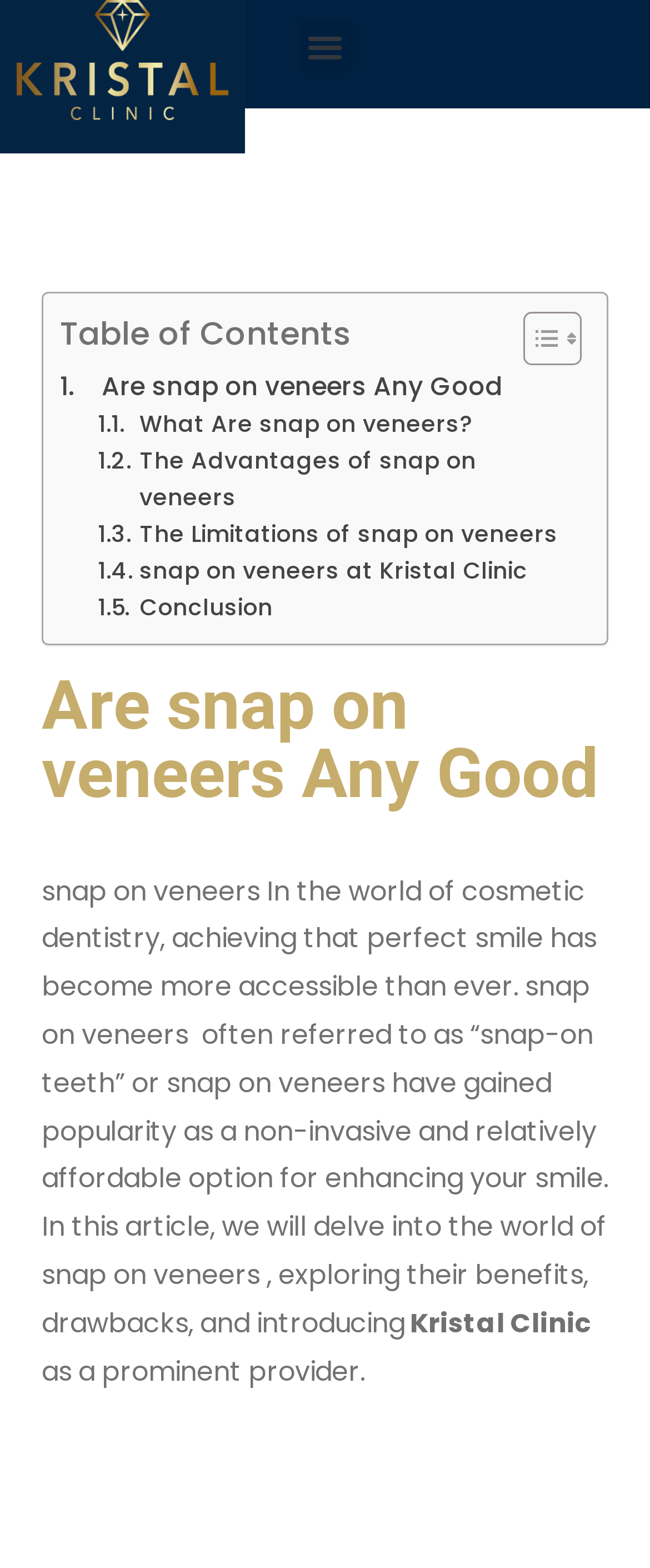Please find the main title text of this webpage.

Are snap on veneers Any Good?